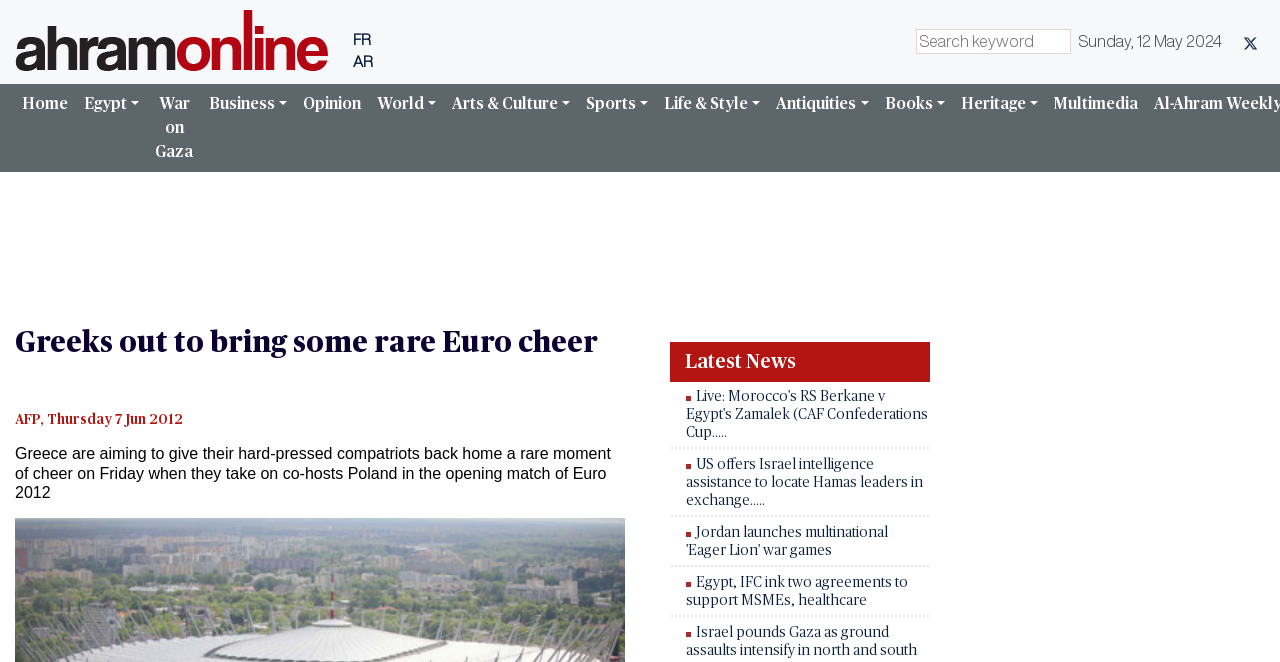Create a detailed narrative of the webpage’s visual and textual elements.

The webpage appears to be a news article from Ahram Online, with a focus on Euro 2012. At the top left, there is a logo with a link and an image. Next to it, there are two language options, "FR" and "AR", which are links. On the top right, there is a search bar with a placeholder text "Search keyword" and a small image. Below it, there is a date displayed as "Sunday, 12 May 2024".

The main navigation menu is located below the date, with links to various sections such as "Home", "Egypt", "War on Gaza", "Business", "Opinion", "World", "Arts & Culture", "Sports", "Life & Style", "Antiquities", "Books", "Heritage", and "Multimedia". Each of these links has a corresponding button with a dropdown menu.

The main content of the webpage is divided into two sections. The left section has a heading "Greeks out to bring some rare Euro cheer" and a subheading "AFP, Thursday 7 Jun 2012". Below it, there is a paragraph of text describing Greece's aim to give their compatriots a rare moment of cheer in the opening match of Euro 2012.

The right section has a heading "Latest News" and displays a list of news articles in a table format. Each row in the table contains a news article with a link to the full story. The articles are titled "Live: Morocco's RS Berkane v Egypt's Zamalek (CAF Confederations Cup.....", "US offers Israel intelligence assistance to locate Hamas leaders in exchange.....", "Jordan launches multinational 'Eager Lion' war games", and "Egypt, IFC ink two agreements to support MSMEs, healthcare". There is also a link to another article titled "Israel pounds Gaza as ground assaults intensify in north and south" at the bottom of the list.